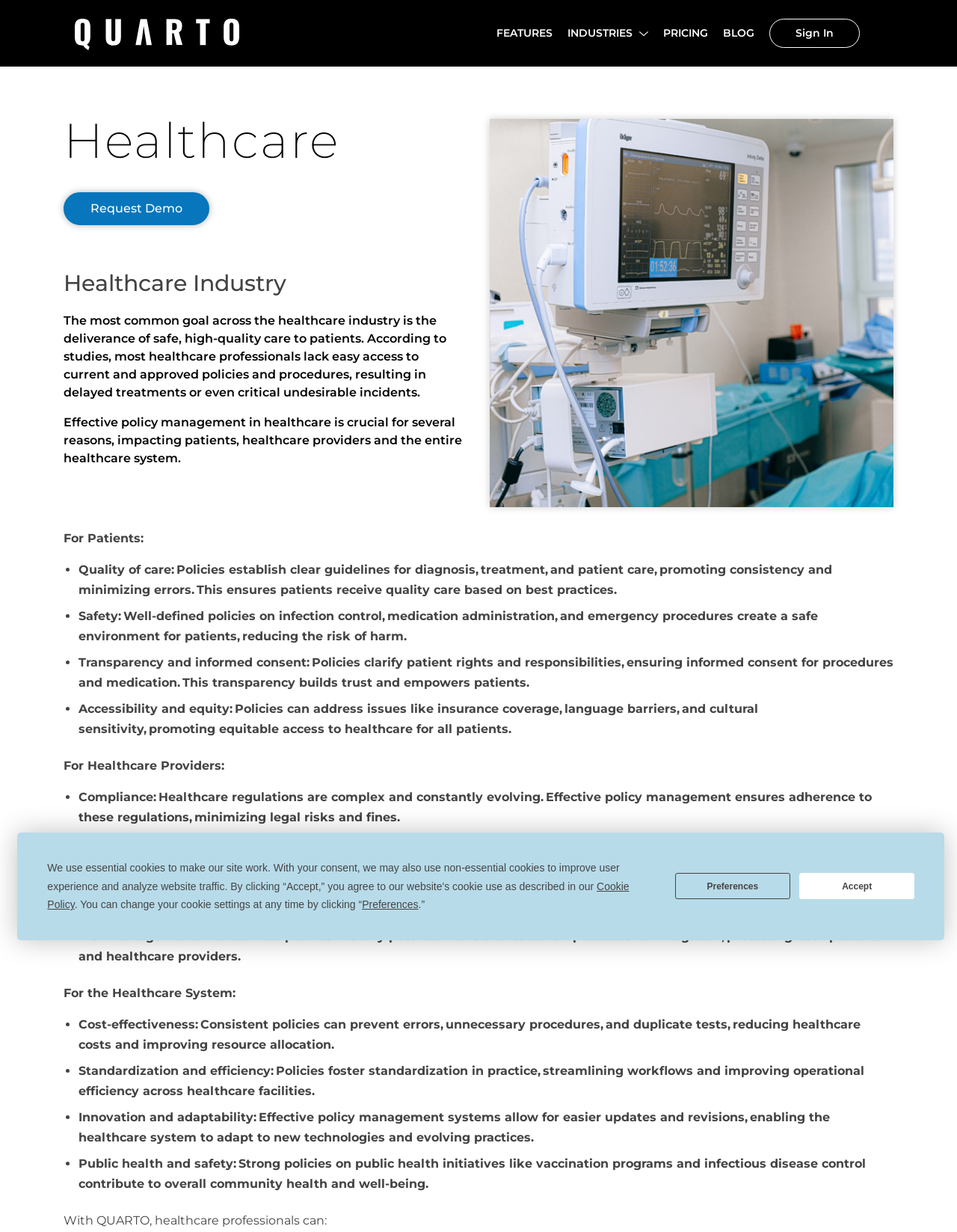Please identify the bounding box coordinates of the area that needs to be clicked to fulfill the following instruction: "Click the 'Pricing' link."

[0.693, 0.021, 0.74, 0.033]